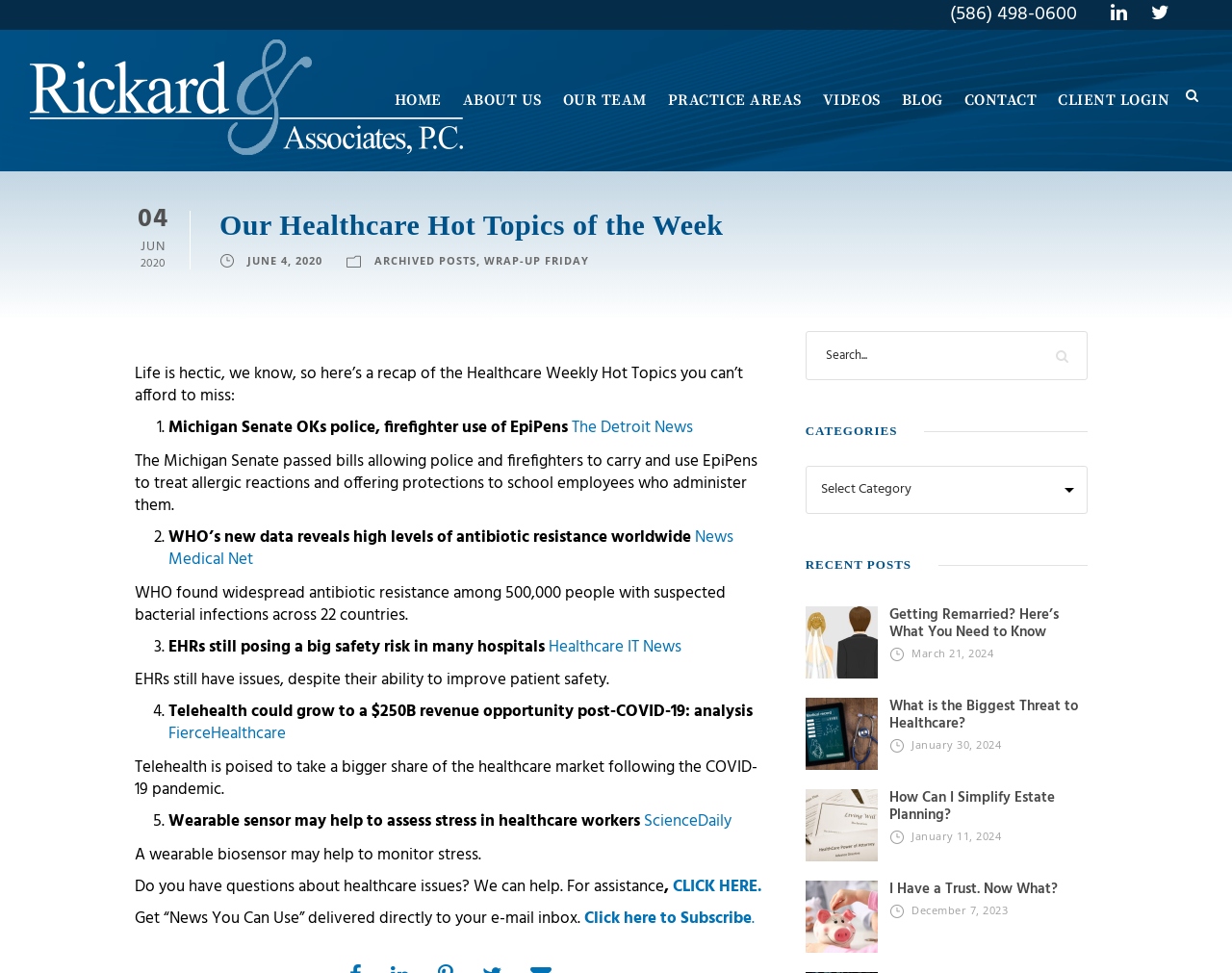What is the purpose of the wearable biosensor?
Based on the content of the image, thoroughly explain and answer the question.

I read the static text 'A wearable biosensor may help to monitor stress.' which is located below the list marker '5.'.